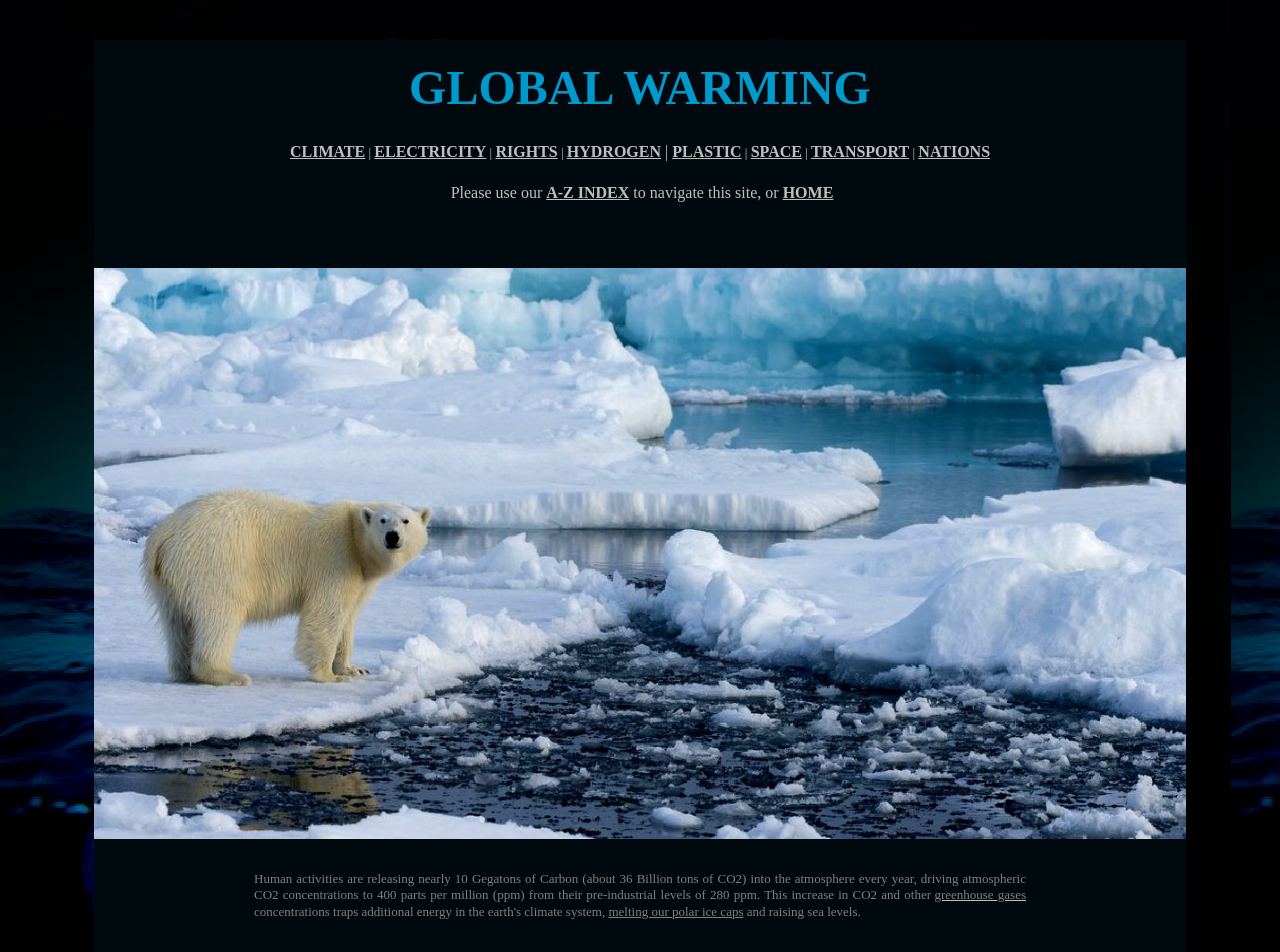Provide a thorough summary of the webpage.

The webpage is focused on the topic of global warming and its impact on the oceans. At the top, there is a prominent title "GLOBAL WARMING" that grabs attention. Below the title, there is a row of links, including "CLIMATE", "ELECTRICITY", "RIGHTS", "HYDROGEN", "PLASTIC", "SPACE", "TRANSPORT", and "NATIONS", which are evenly spaced and separated by vertical lines. These links are likely categories or subtopics related to global warming.

Further down, there is a message that encourages users to navigate the site using the "A-Z INDEX" or to return to the "HOME" page. This section is separated from the links above by a small gap.

The main content of the webpage is located at the bottom, where there is a large image of a polar bear on melting ice floes in the arctic. This image takes up most of the width of the page and is positioned near the bottom.

Below the image, there is a block of text that explains the impact of human activities on the environment, specifically the release of carbon dioxide and other greenhouse gases into the atmosphere. This text is followed by two links, "greenhouse gases" and "melting our polar ice caps", which are likely related to the topic of global warming. The text concludes with a statement about rising sea levels.

Throughout the webpage, there are small gaps and separators that help to organize the content and make it easier to read. Overall, the webpage is focused on raising awareness about the dangers of global warming and its impact on the environment.